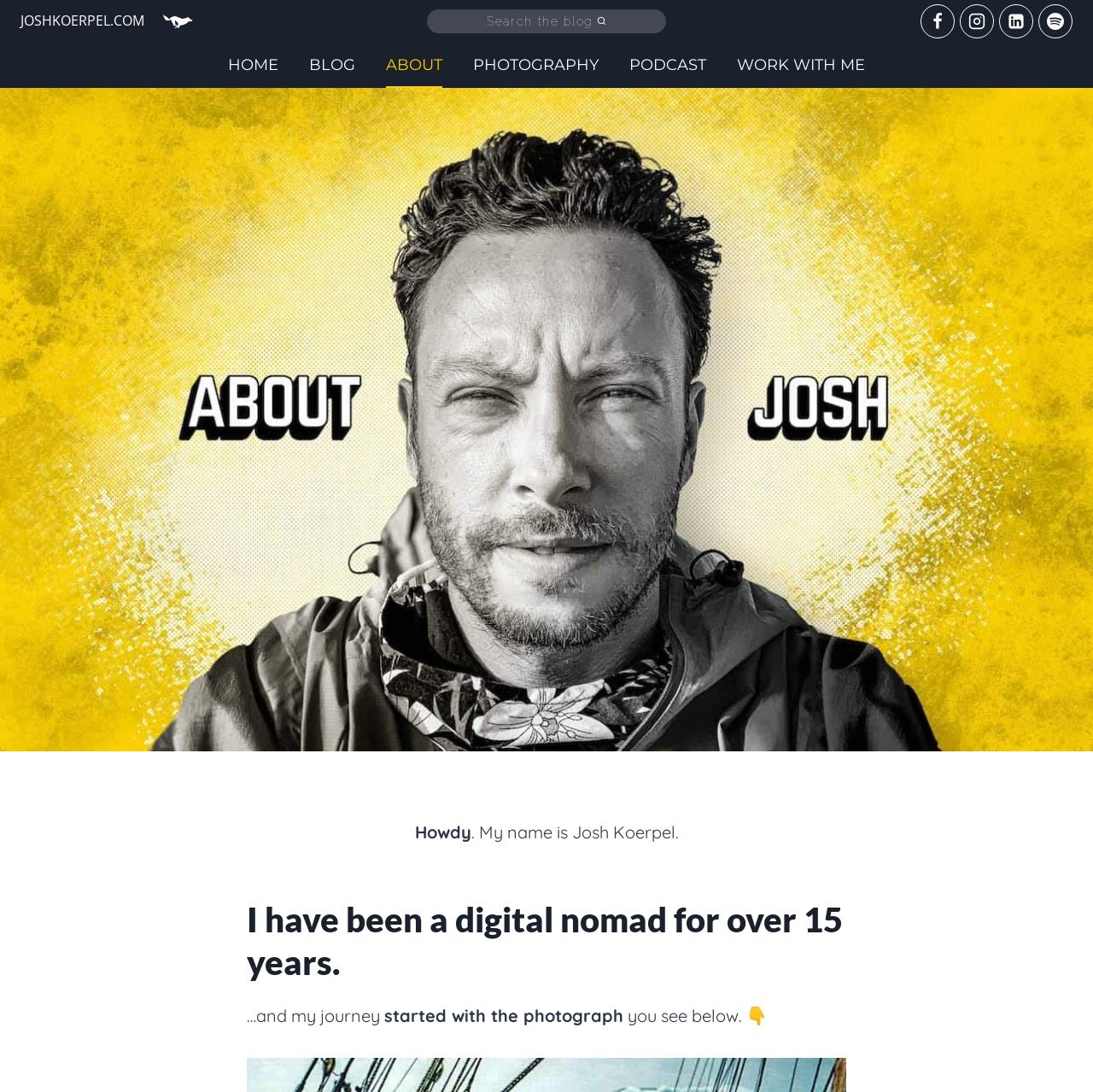Locate the bounding box coordinates of the clickable area needed to fulfill the instruction: "search the blog".

[0.391, 0.009, 0.609, 0.03]